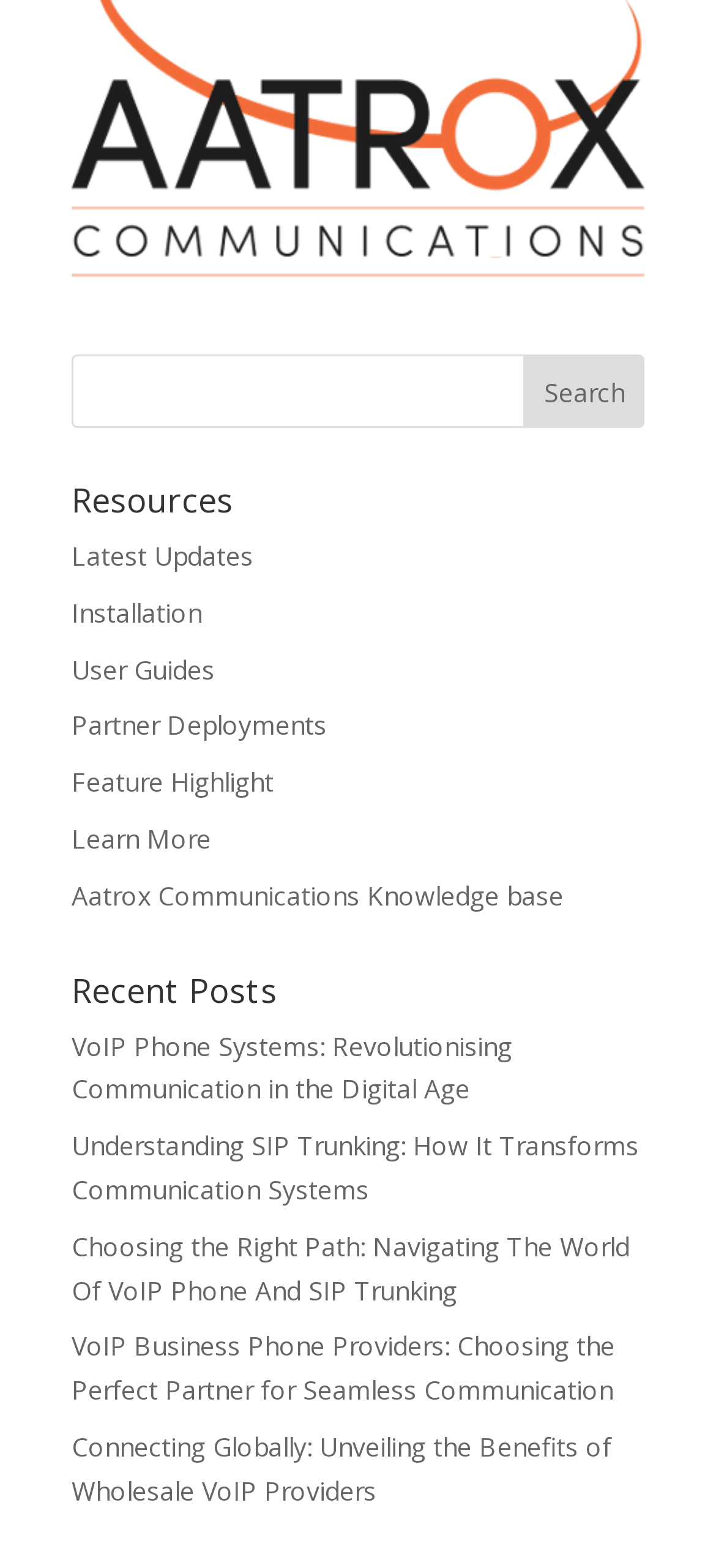What is the purpose of the search bar?
Answer the question in a detailed and comprehensive manner.

The search bar is located at the top of the webpage, and it has a textbox and a search button. This suggests that the user can input keywords to search for specific resources, which are likely related to Aatrox Communications.